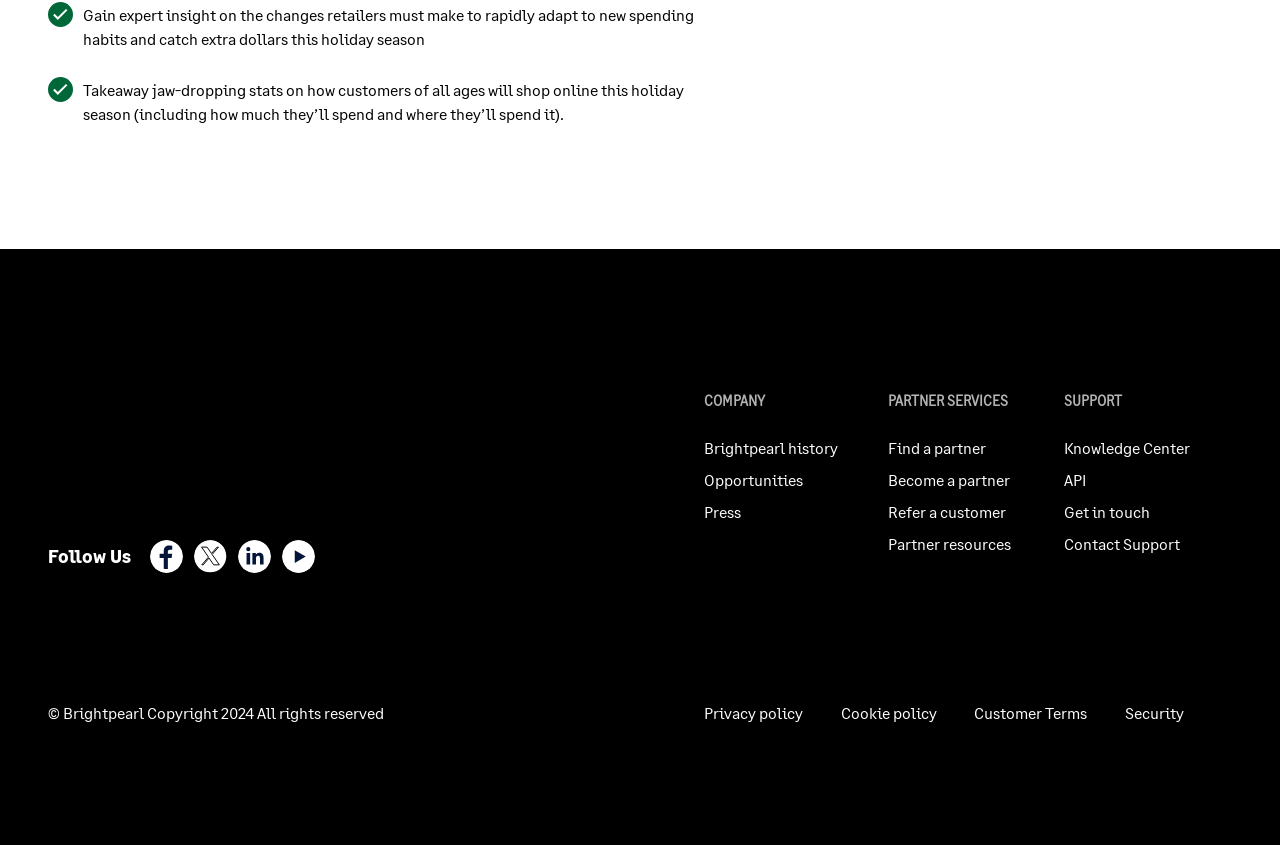Please determine the bounding box coordinates of the element's region to click in order to carry out the following instruction: "Read the blog post 'Win Big with Milan Toto: The Ultimate Casino Experience'". The coordinates should be four float numbers between 0 and 1, i.e., [left, top, right, bottom].

None